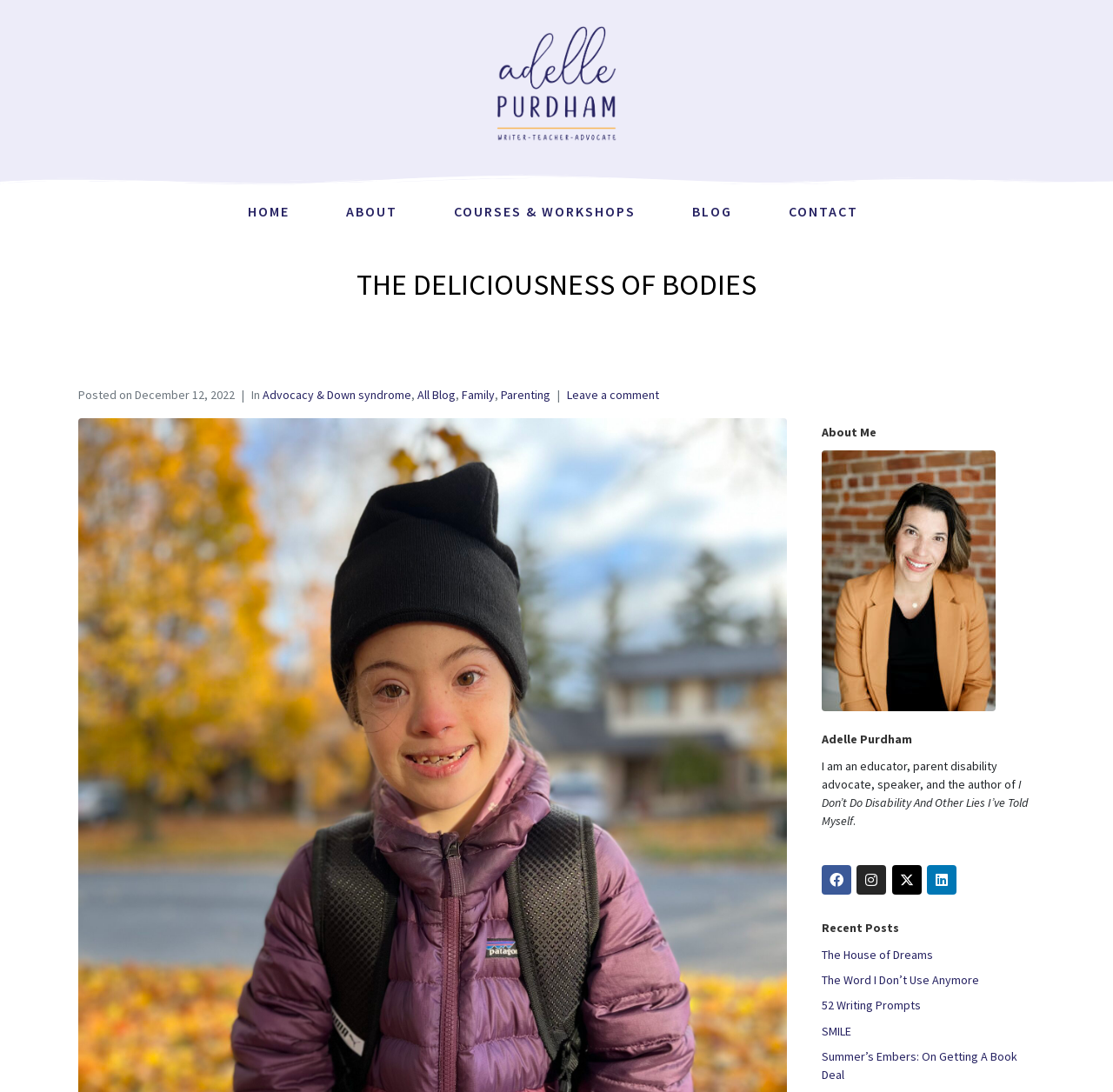Please provide a short answer using a single word or phrase for the question:
What is the author's profession?

Educator